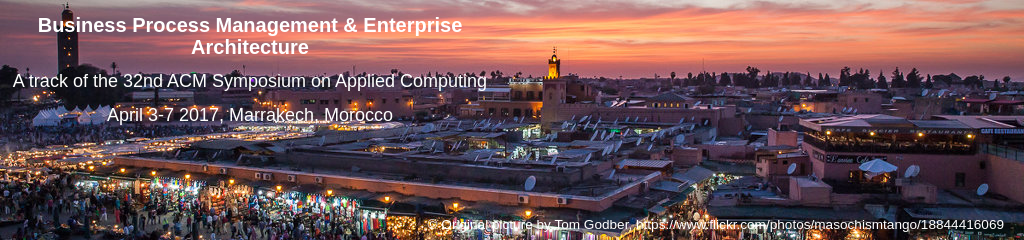Explain the scene depicted in the image, including all details.

The image captures a stunning panoramic view of Marrakech, Morocco, during sunset, highlighting the vibrant atmosphere of the city. The foreground features the bustling markets filled with lights, showcasing the lively culture that the city is known for. Prominently centered is the text that identifies the event: "Business Process Management & Enterprise Architecture," indicating it's part of the 32nd ACM Symposium on Applied Computing taking place from April 3 to 7, 2017. The image also credits the photographer, Tom Godber, along with a link to their work, emphasizing the artistic representation of this iconic location as a backdrop for the symposium. The overall composition beautifully merges the essence of innovative academic pursuits with the rich cultural heritage of Marrakech.